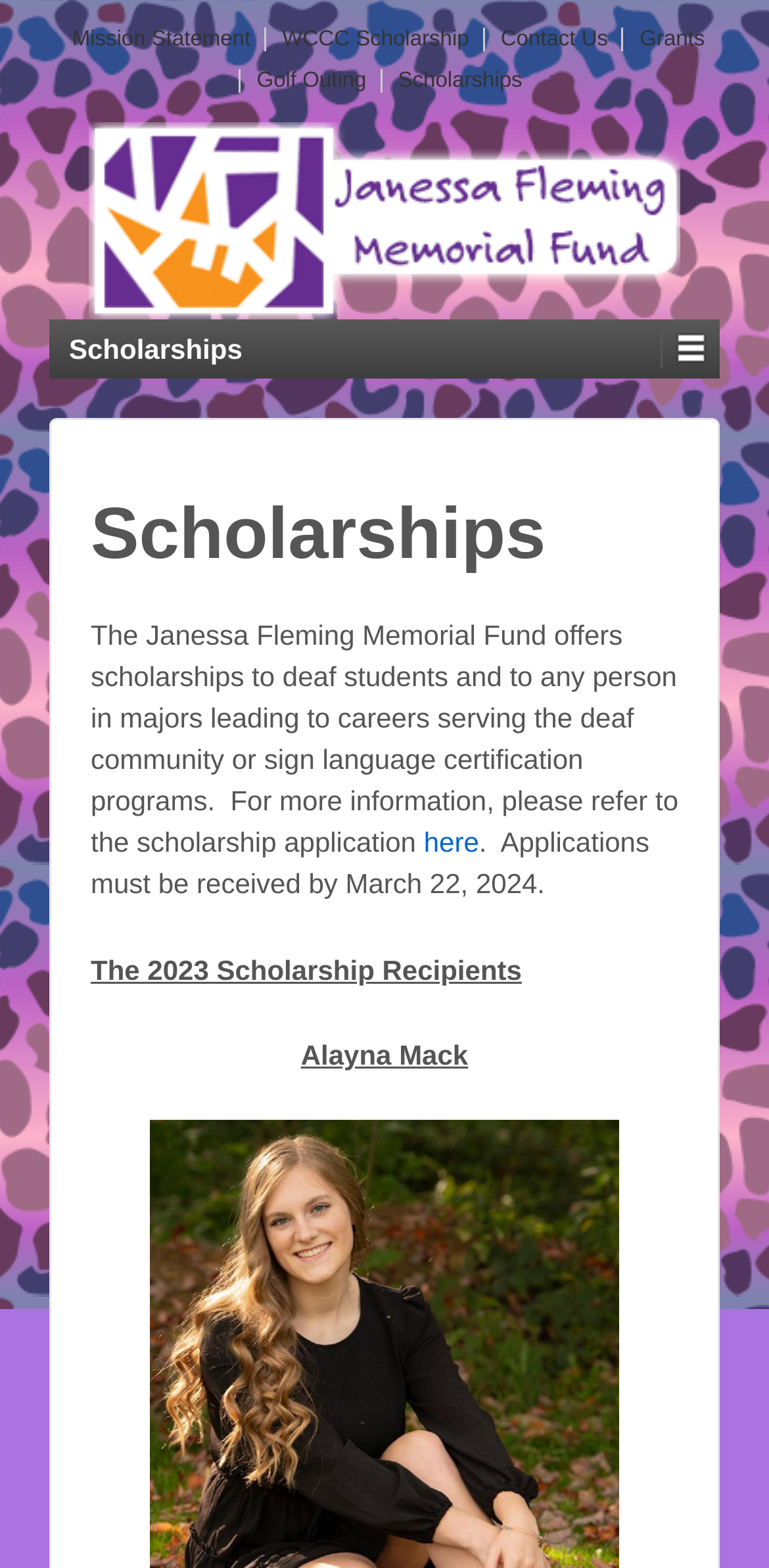Could you provide the bounding box coordinates for the portion of the screen to click to complete this instruction: "Contact Us"?

[0.628, 0.018, 0.801, 0.033]